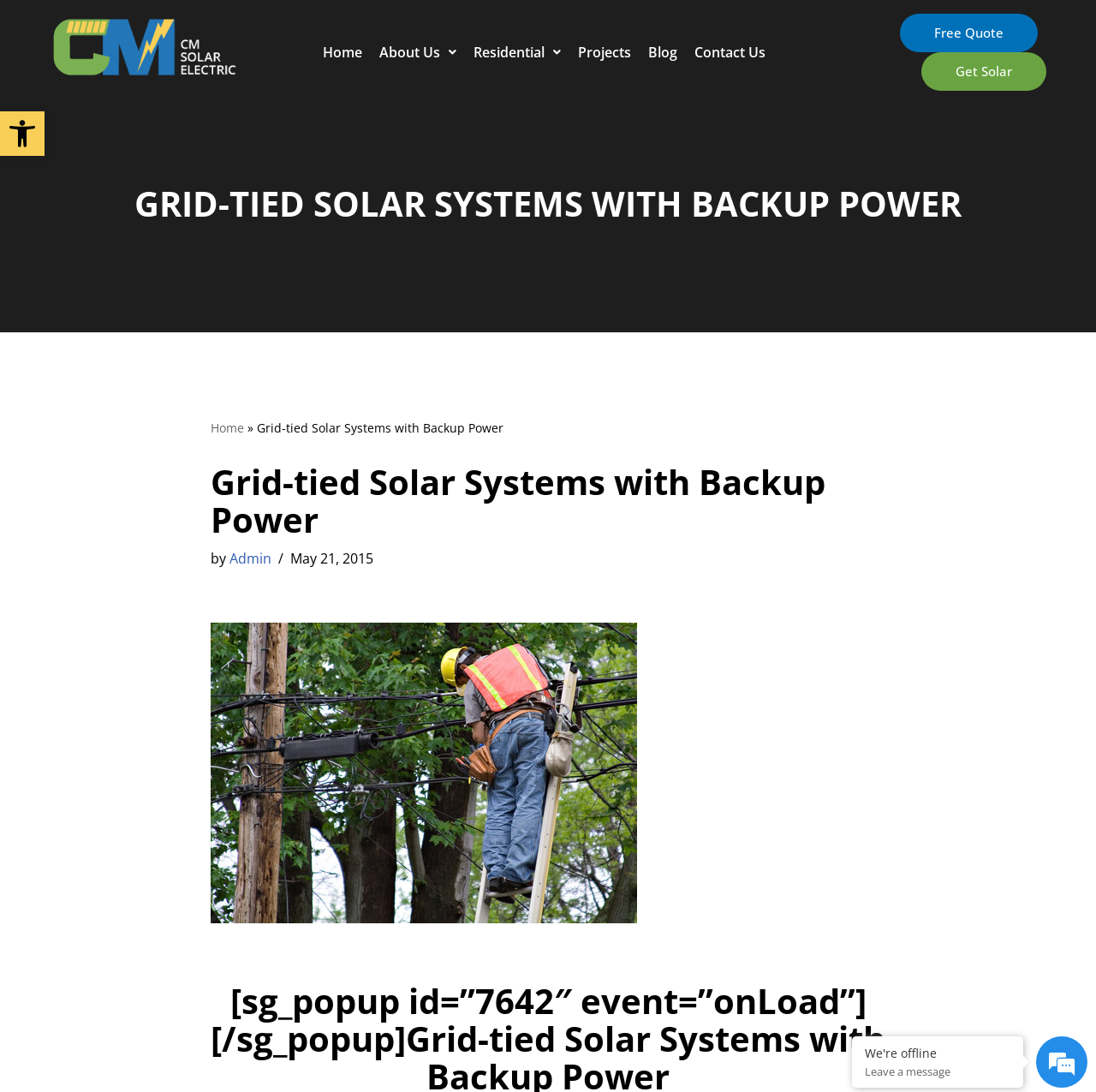Please locate the bounding box coordinates of the element that needs to be clicked to achieve the following instruction: "Contact us". The coordinates should be four float numbers between 0 and 1, i.e., [left, top, right, bottom].

[0.626, 0.03, 0.707, 0.066]